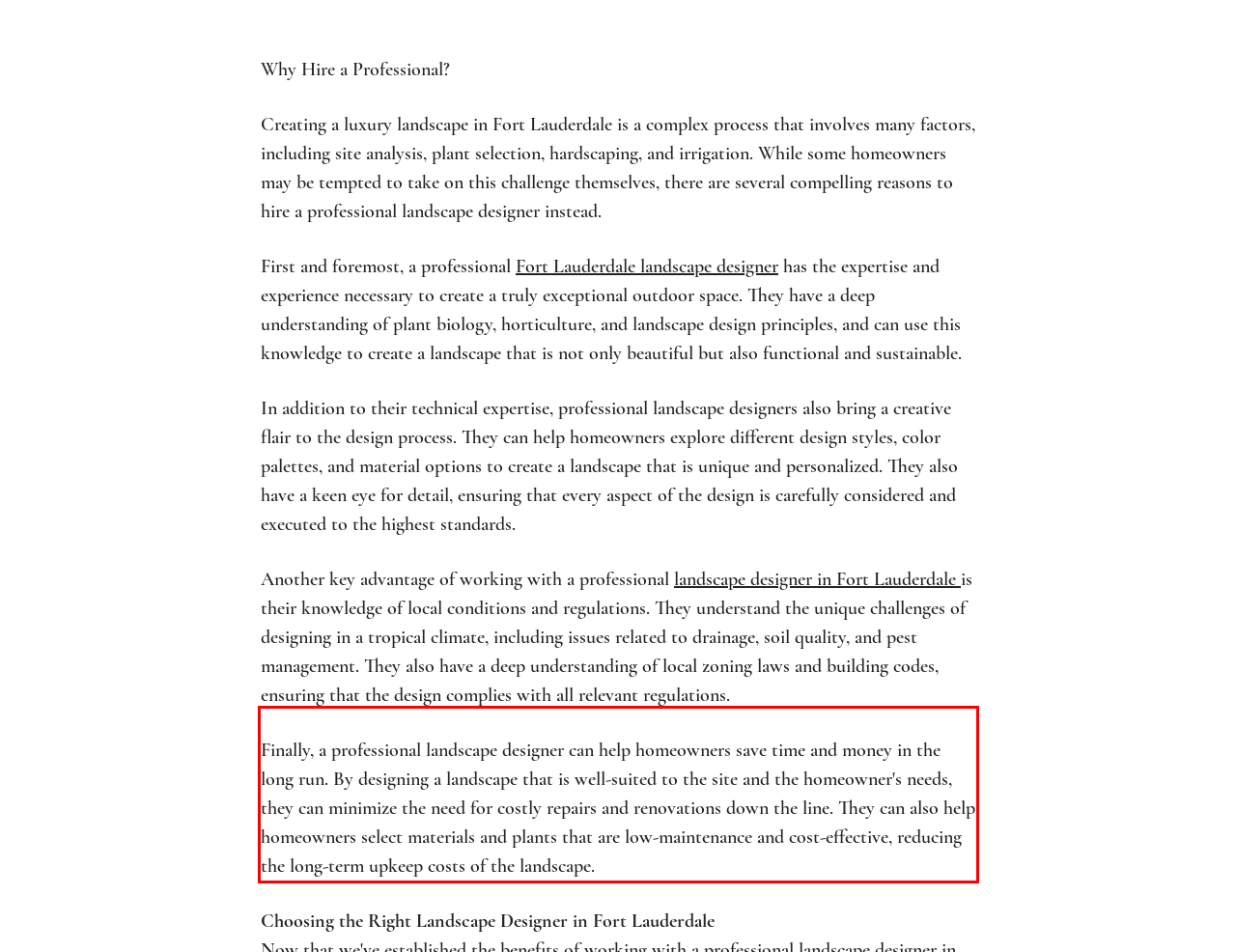Examine the webpage screenshot and use OCR to recognize and output the text within the red bounding box.

Finally, a professional landscape designer can help homeowners save time and money in the long run. By designing a landscape that is well-suited to the site and the homeowner's needs, they can minimize the need for costly repairs and renovations down the line. They can also help homeowners select materials and plants that are low-maintenance and cost-effective, reducing the long-term upkeep costs of the landscape.